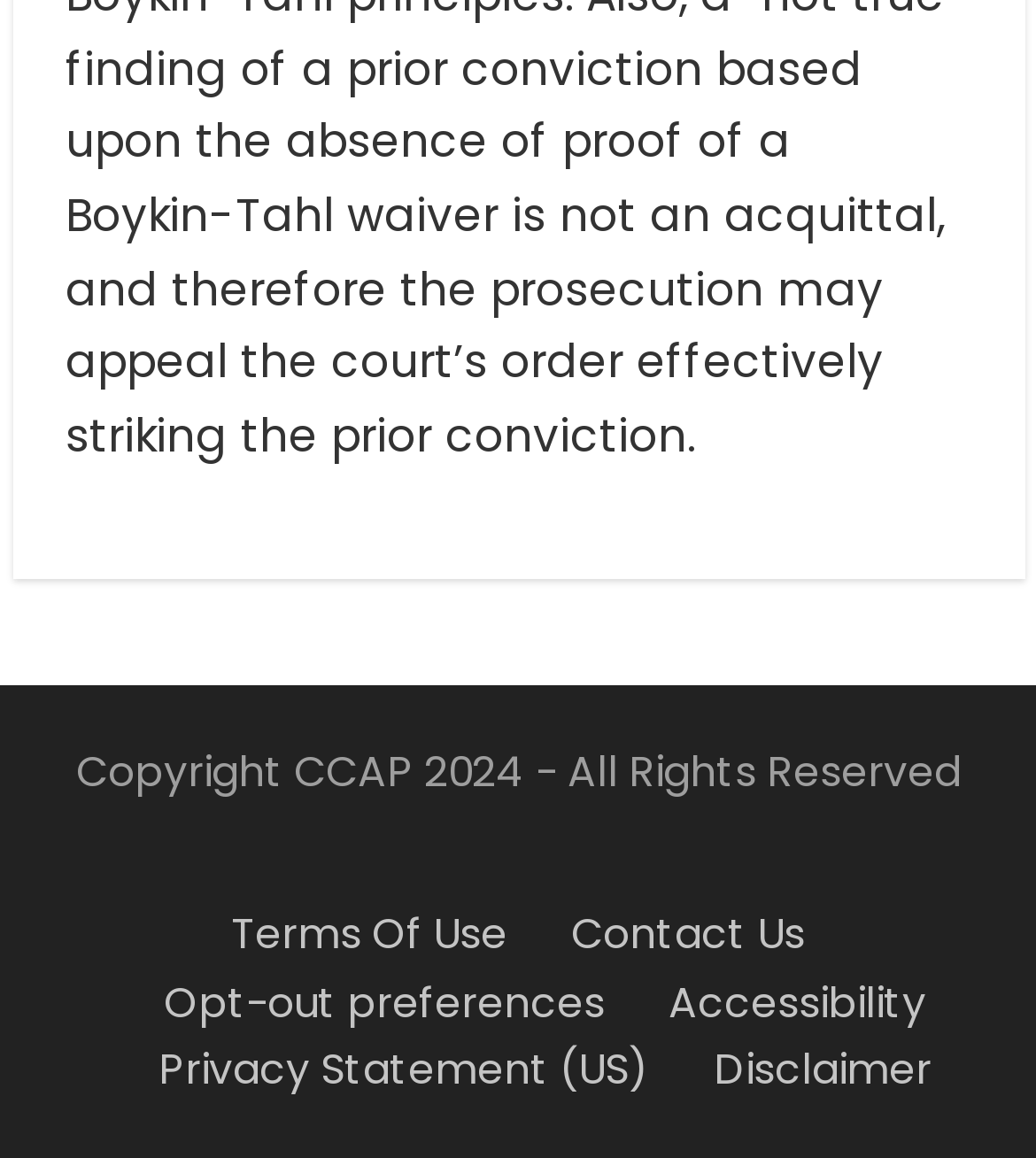What is the last link in the footer menu?
Please elaborate on the answer to the question with detailed information.

The last link in the footer menu is 'Disclaimer', which is located at the bottom right of the footer menu.